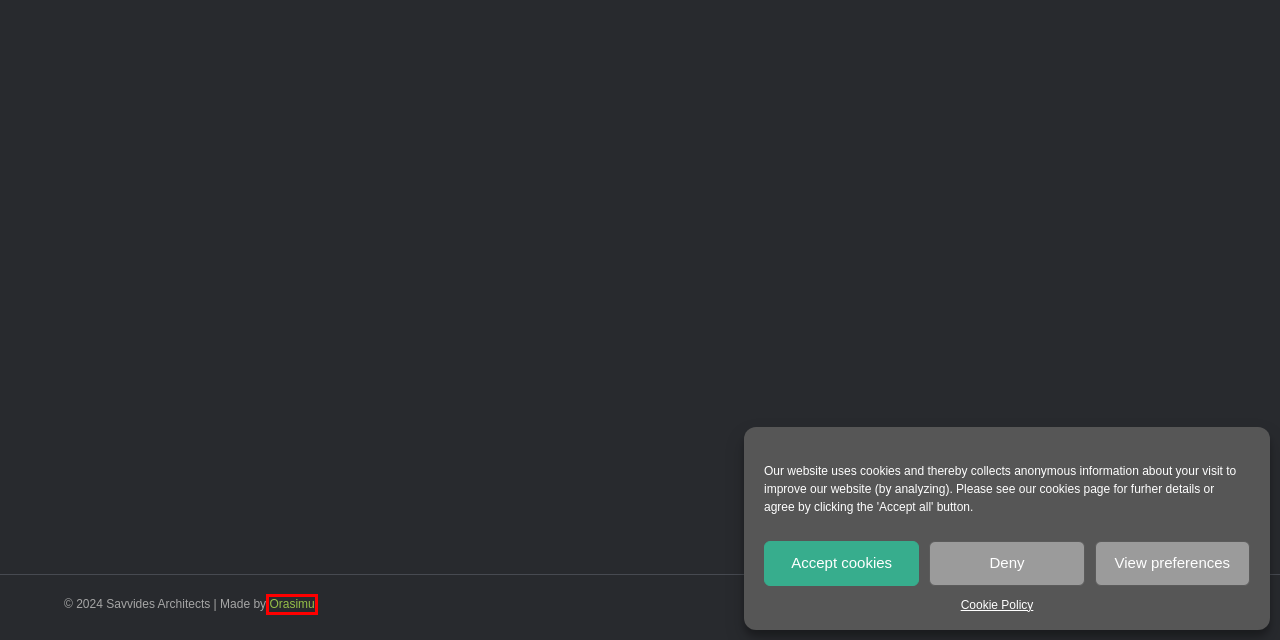Analyze the webpage screenshot with a red bounding box highlighting a UI element. Select the description that best matches the new webpage after clicking the highlighted element. Here are the options:
A. Home - Orasi Multimedia Design Studio
B. Careers - Savvides Architects
C. ARTIMATA I - Savvides Architects
D. MANOURES CAR WASH - Savvides Architects
E. Cookie Policy (EU) - Savvides Architects
F. Profile - Savvides Architects
G. Publications - Savvides Architects
H. Home - Savvides Architects

A